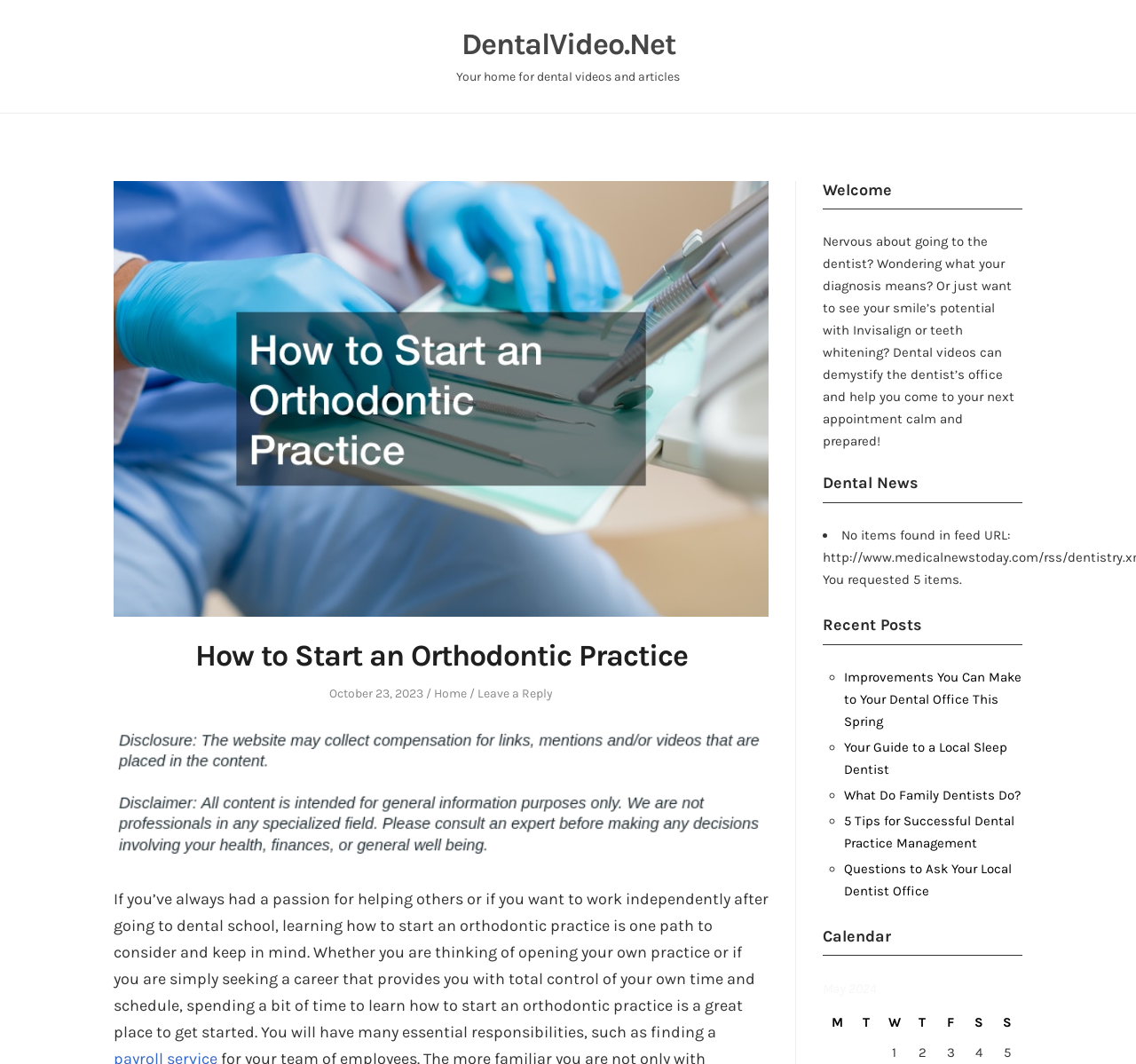Can you provide the bounding box coordinates for the element that should be clicked to implement the instruction: "Visit the 'Home' page"?

[0.382, 0.645, 0.411, 0.659]